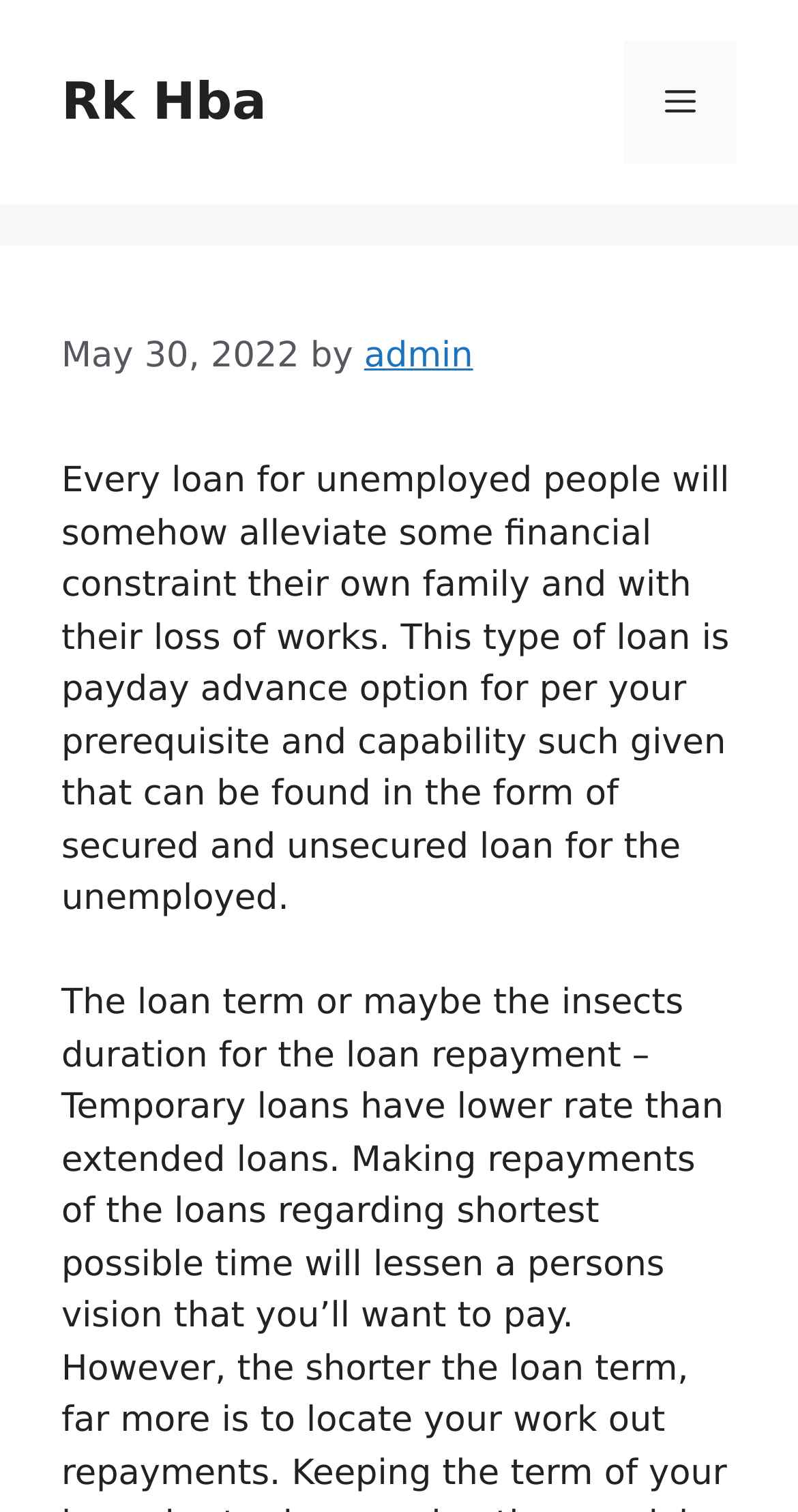Identify the bounding box for the given UI element using the description provided. Coordinates should be in the format (top-left x, top-left y, bottom-right x, bottom-right y) and must be between 0 and 1. Here is the description: Rk Hba

[0.077, 0.047, 0.334, 0.087]